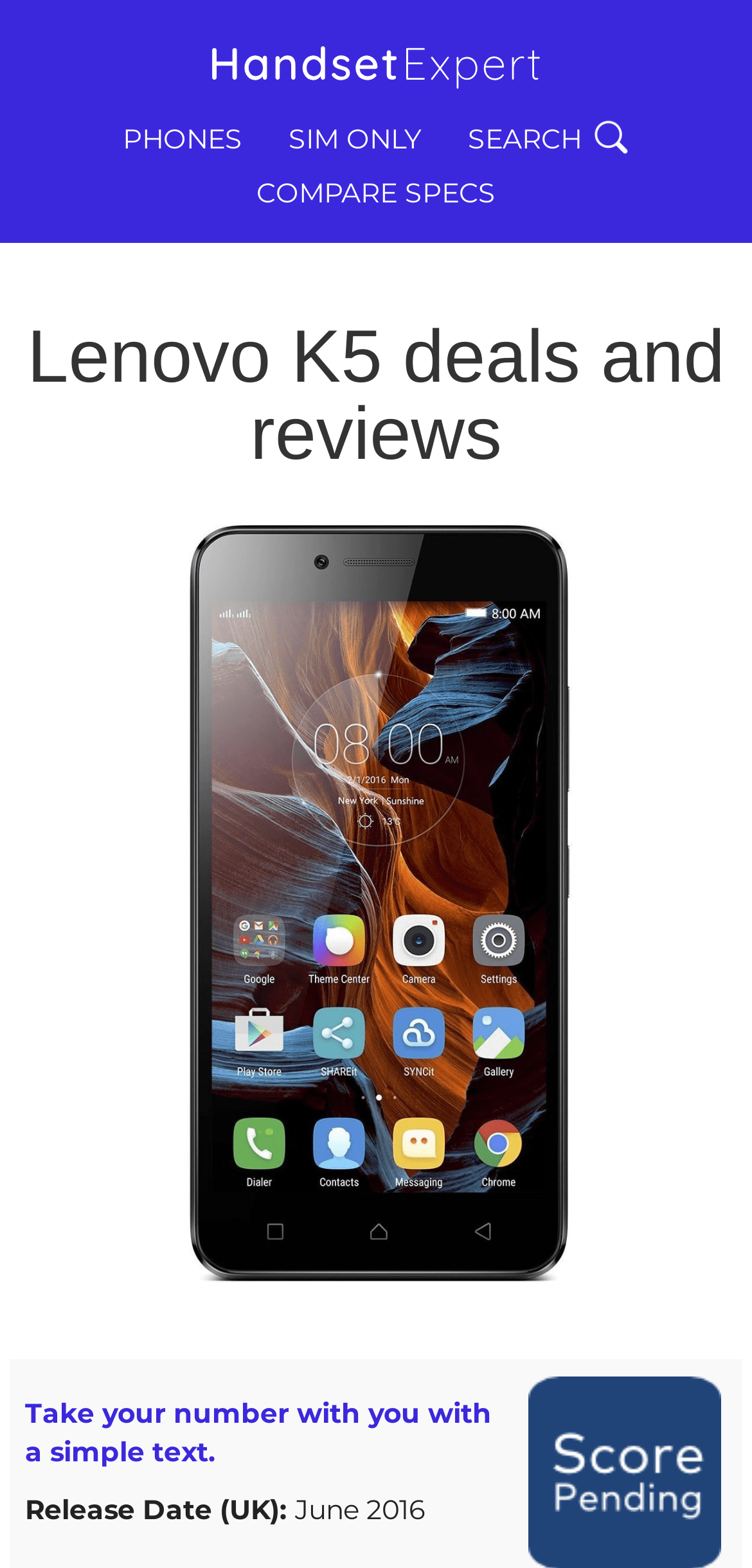Give a concise answer using one word or a phrase to the following question:
What is the name of the website?

HandsetExpert.com